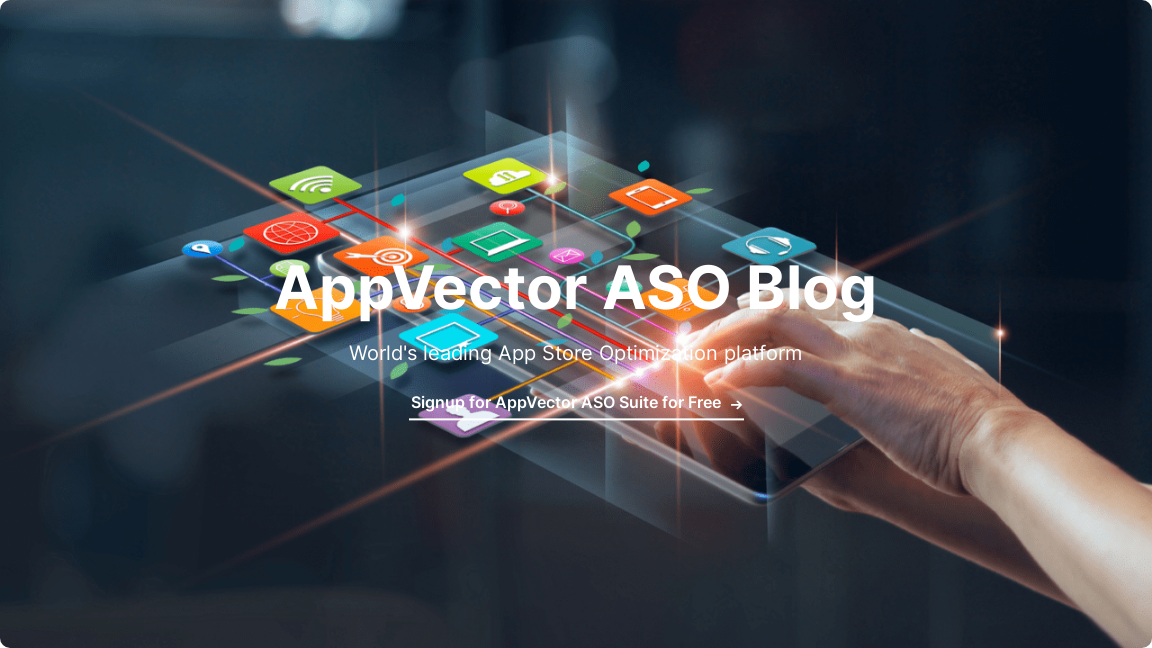Deliver an in-depth description of the image, highlighting major points.

The image showcases a visually engaging interface designed for the AppVector ASO Blog, illustrating the concept of App Store Optimization (ASO). In the foreground, a hand reaches towards a transparent digital screen that displays various colorful app icons, symbolizing different features and functionalities. The background is slightly blurred, emphasizing the modern, tech-savvy atmosphere.

Prominently displayed is the title "AppVector ASO Blog," which highlights the platform as a leading resource for ASO strategies. Below the title, a tagline states "World's leading App Store Optimization platform," reinforcing the blog’s mission to assist app developers in enhancing their visibility and performance in app stores. A call-to-action invites users to "Signup for AppVector ASO Suite for Free," encouraging engagement and exploration of the services offered. This image effectively captures the dynamic nature of app marketing and the importance of ASO in driving app success.